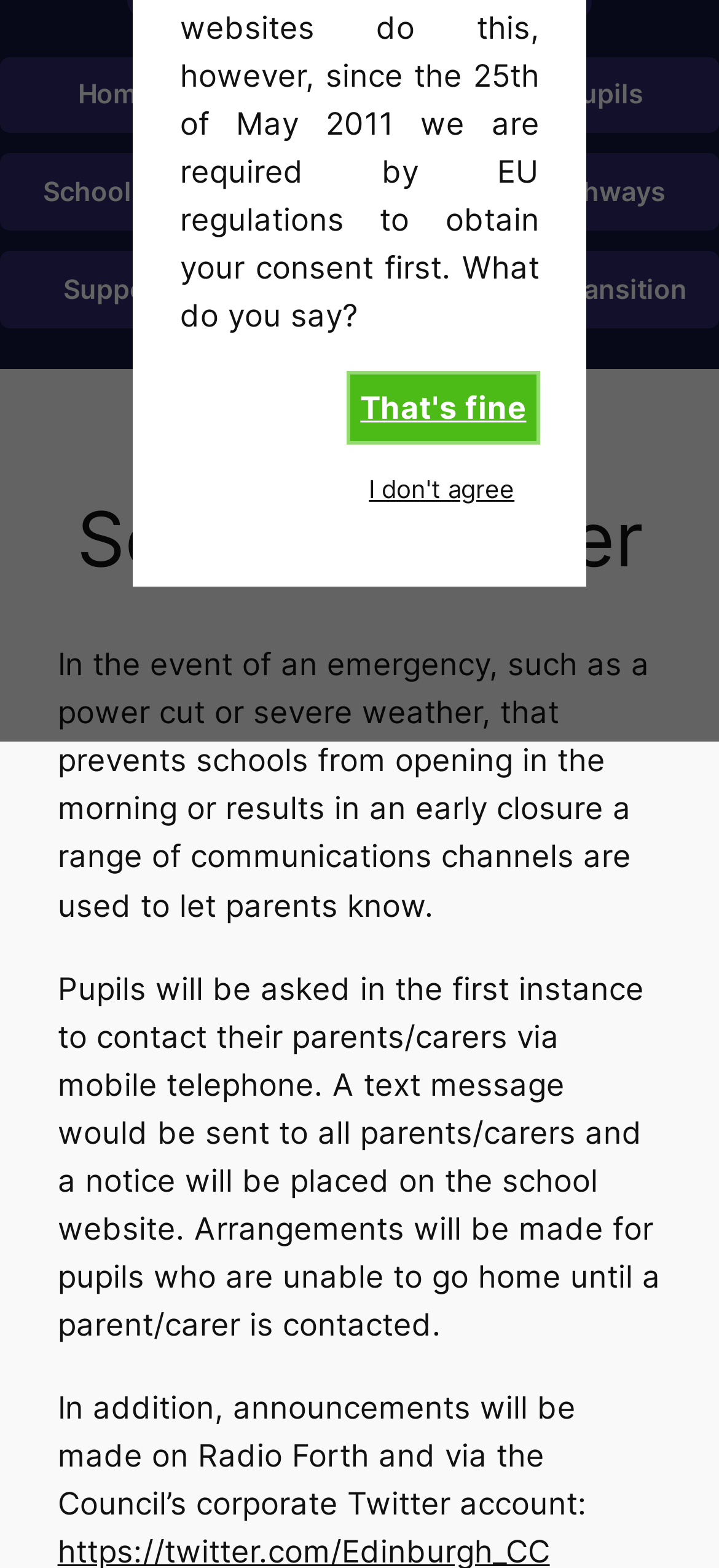Using the webpage screenshot, find the UI element described by Pupils. Provide the bounding box coordinates in the format (top-left x, top-left y, bottom-right x, bottom-right y), ensuring all values are floating point numbers between 0 and 1.

[0.68, 0.036, 1.0, 0.085]